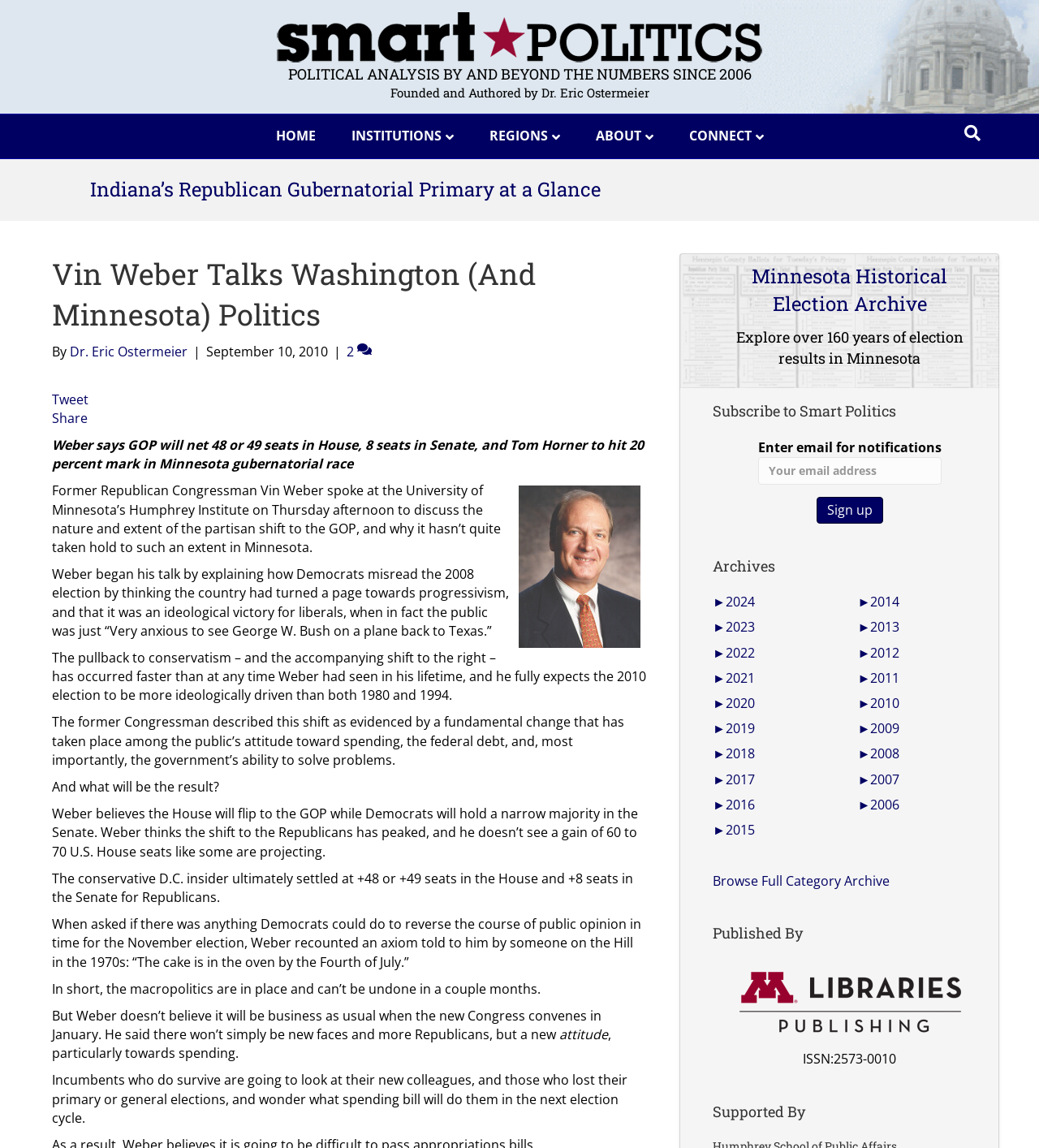What is the topic of the article?
From the image, provide a succinct answer in one word or a short phrase.

Politics